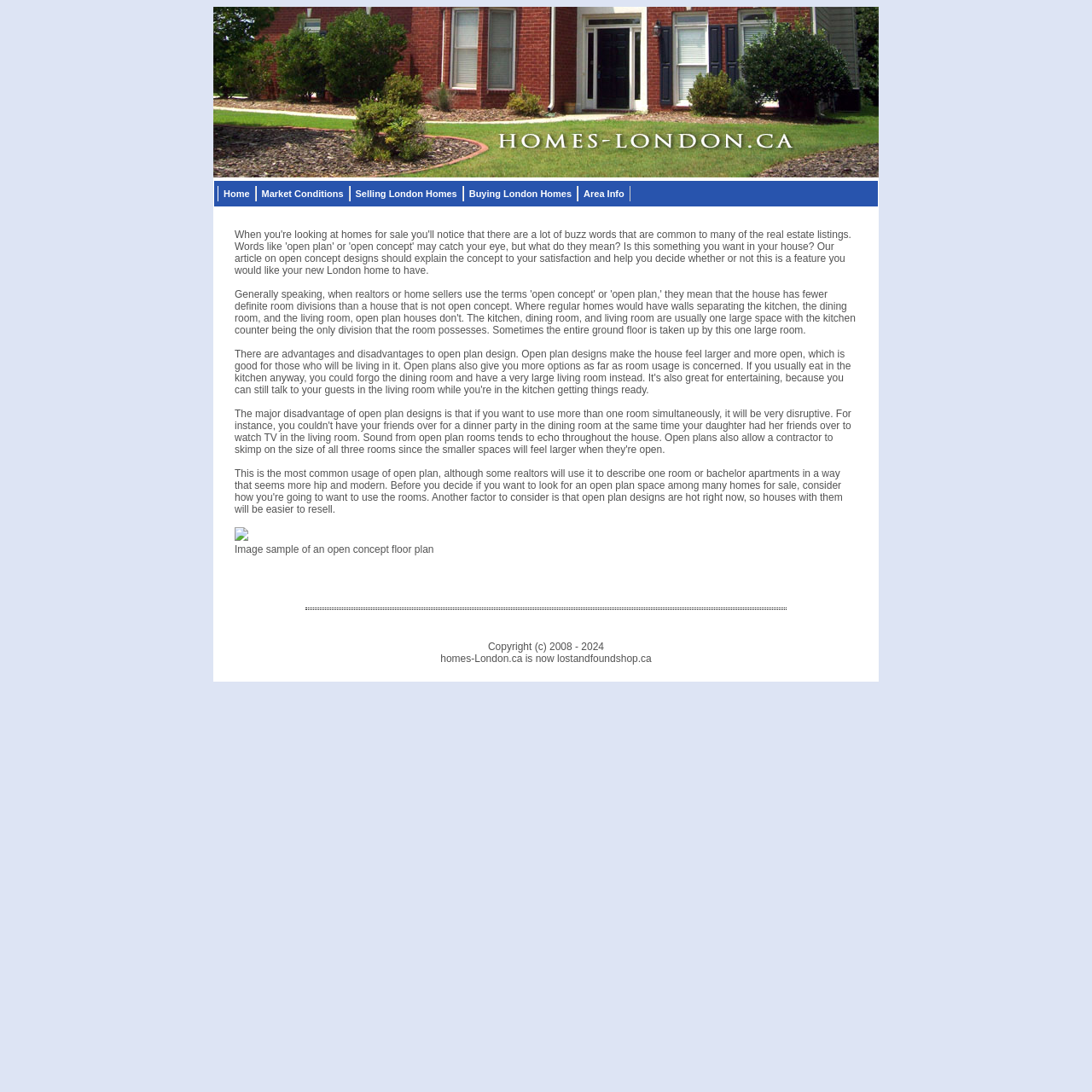Provide a one-word or short-phrase answer to the question:
What is the typical layout of an open plan house?

One large room on the ground floor